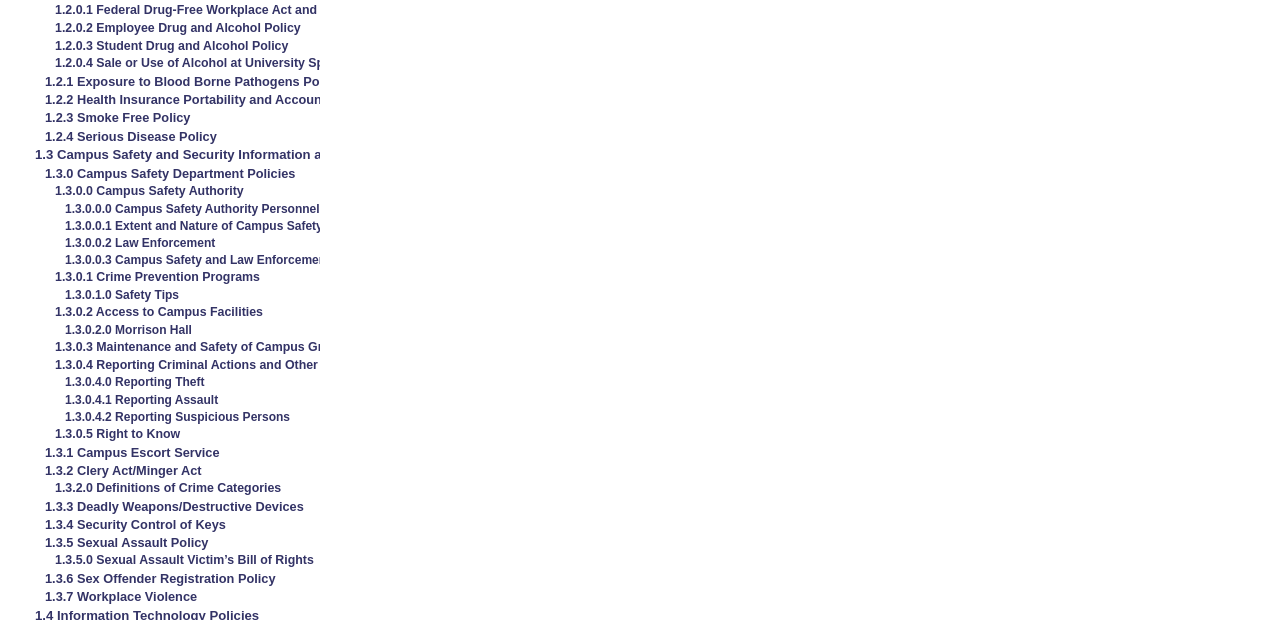For the element described, predict the bounding box coordinates as (top-left x, top-left y, bottom-right x, bottom-right y). All values should be between 0 and 1. Element description: 1.3.0.1 Crime Prevention Programs

[0.043, 0.422, 0.203, 0.444]